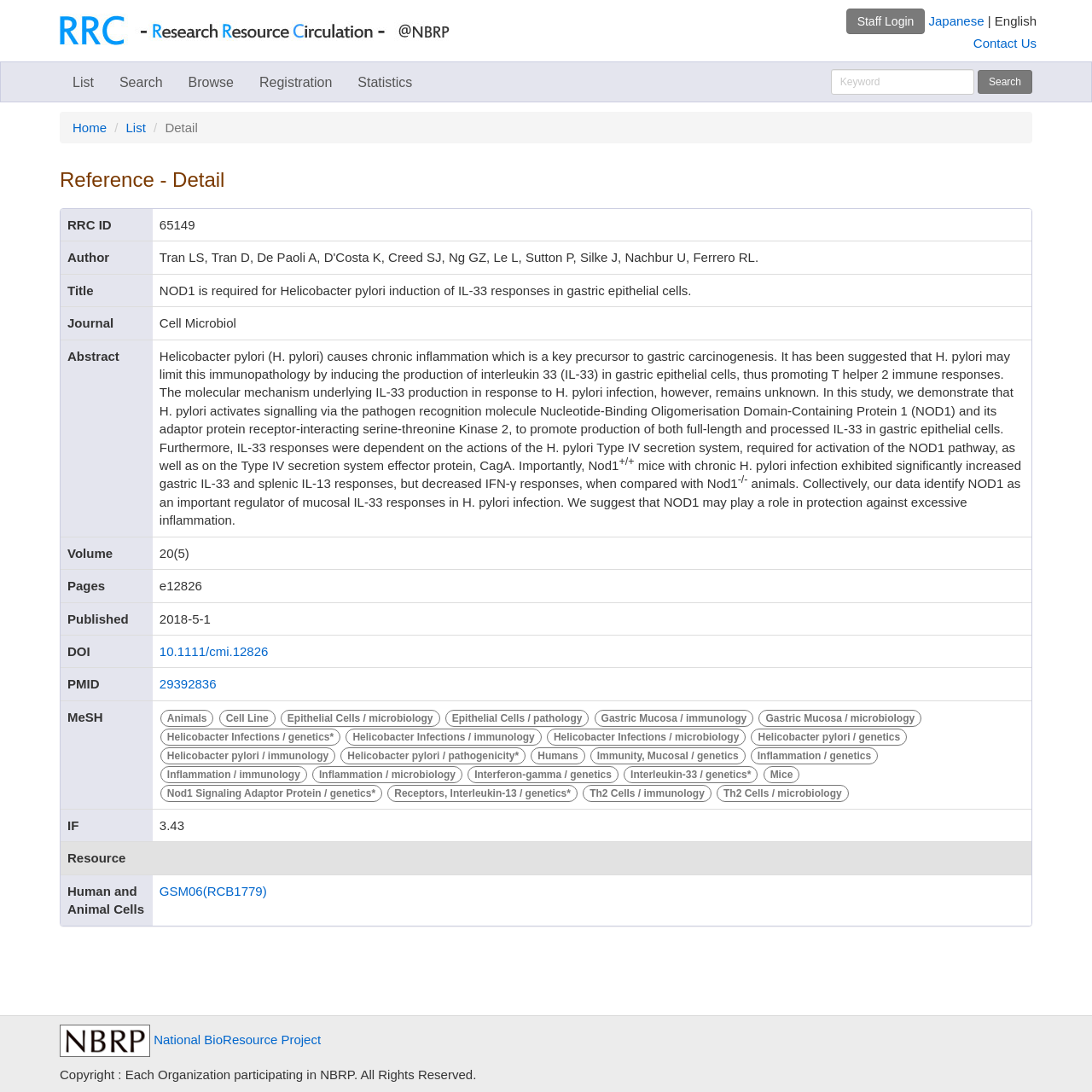Locate the bounding box of the UI element described in the following text: "Contact Us".

[0.891, 0.033, 0.949, 0.046]